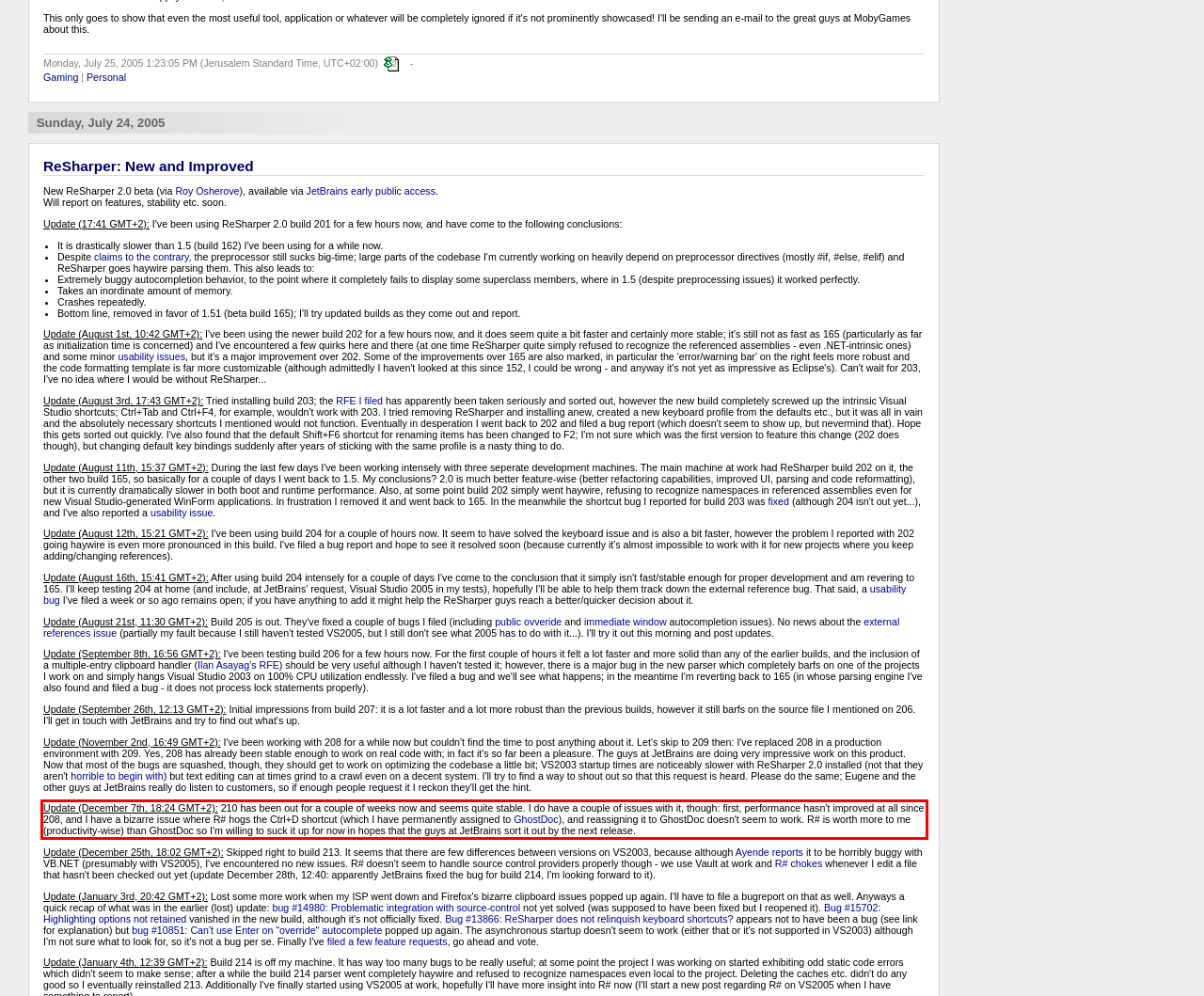Please identify the text within the red rectangular bounding box in the provided webpage screenshot.

Update (December 7th, 18:24 GMT+2): 210 has been out for a couple of weeks now and seems quite stable. I do have a couple of issues with it, though: first, performance hasn't improved at all since 208, and I have a bizarre issue where R# hogs the Ctrl+D shortcut (which I have permanently assigned to GhostDoc), and reassigning it to GhostDoc doesn't seem to work. R# is worth more to me (productivity-wise) than GhostDoc so I'm willing to suck it up for now in hopes that the guys at JetBrains sort it out by the next release.